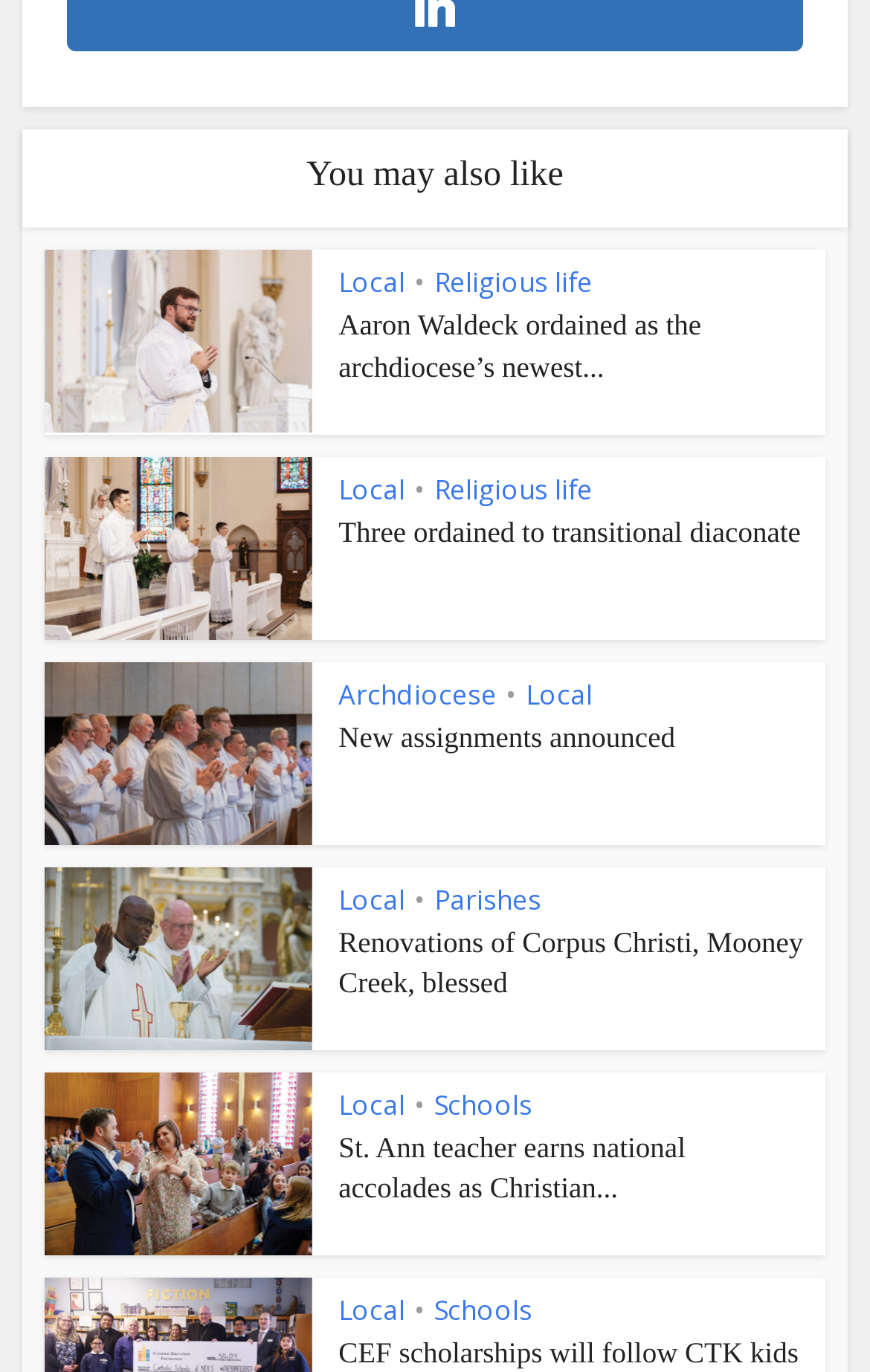Predict the bounding box of the UI element based on this description: "New assignments announced".

[0.389, 0.524, 0.776, 0.549]